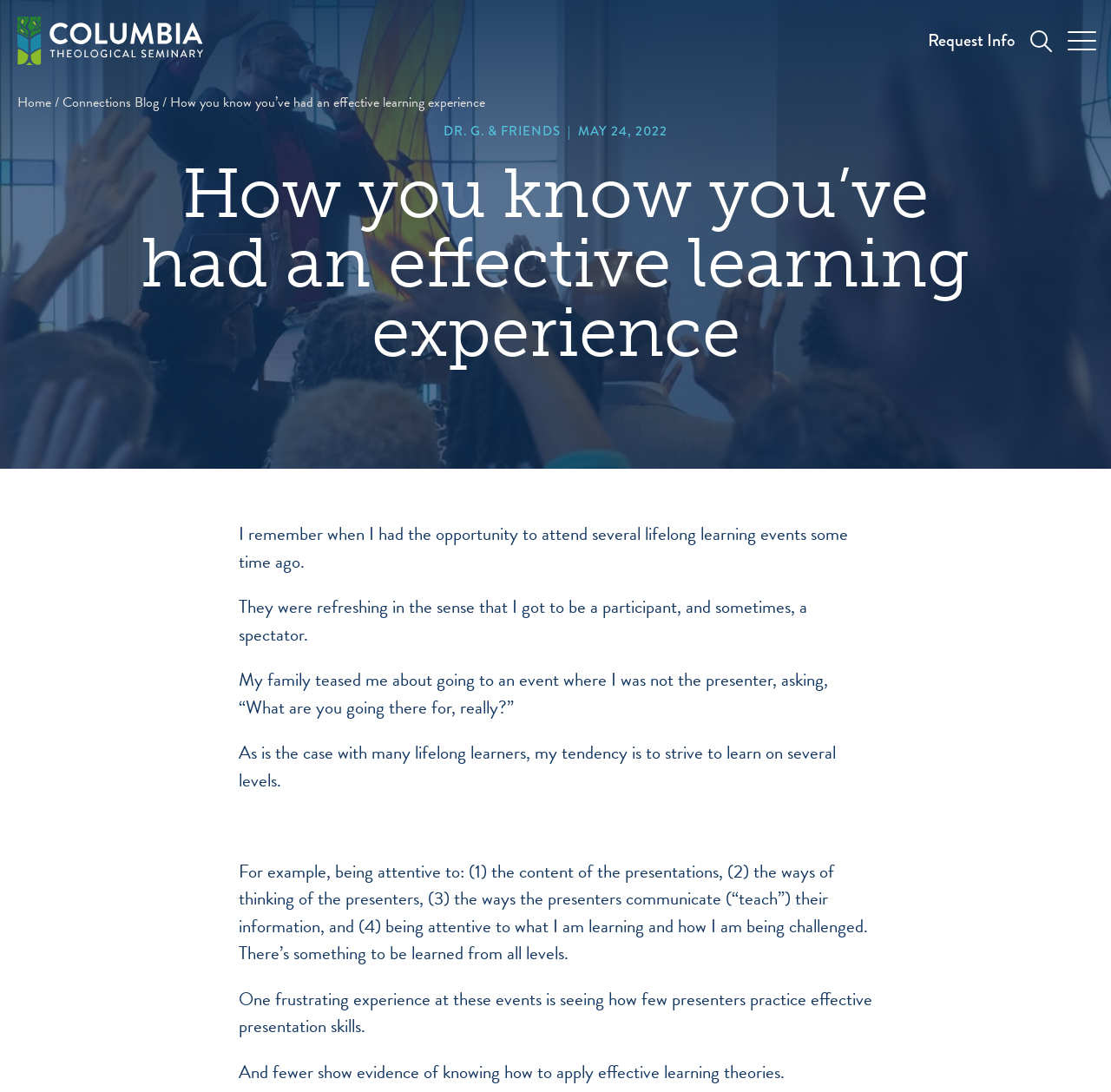Extract the heading text from the webpage.

How you know you’ve had an effective learning experience